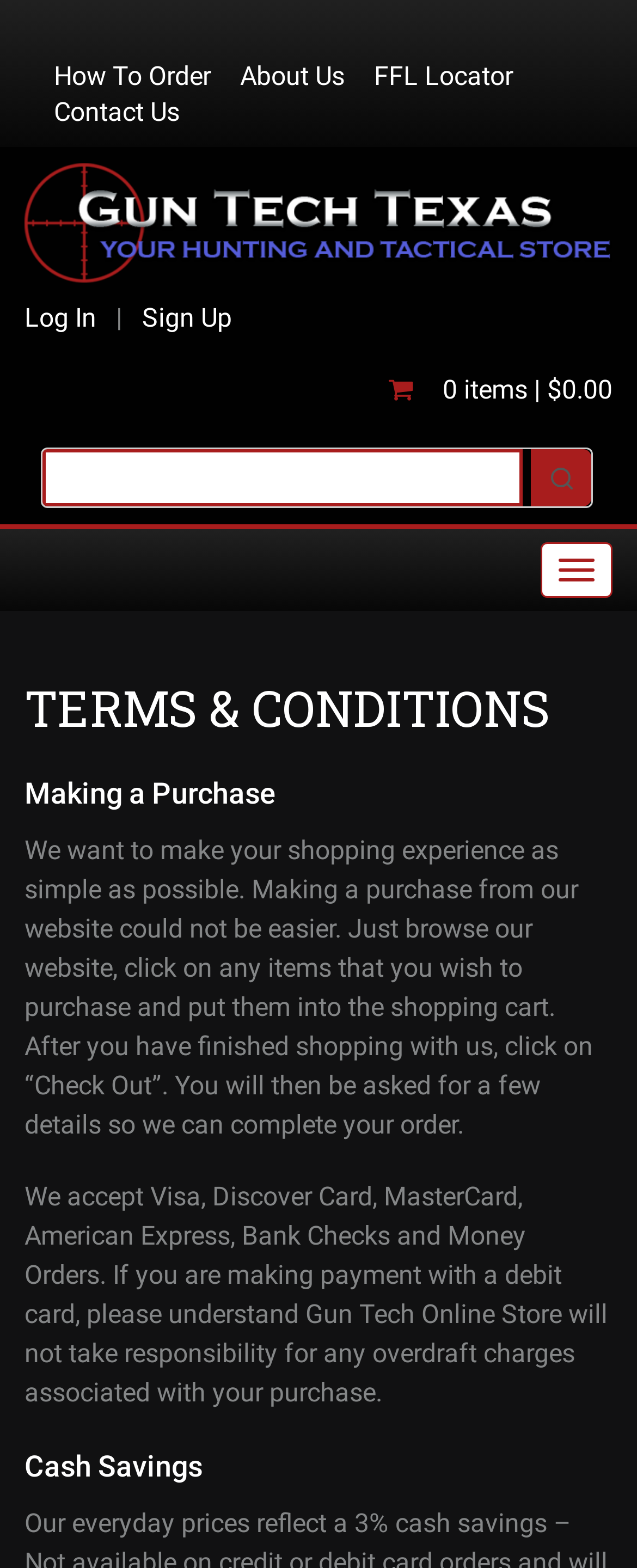Reply to the question with a brief word or phrase: What is the goal of the website?

Make ordering online easy